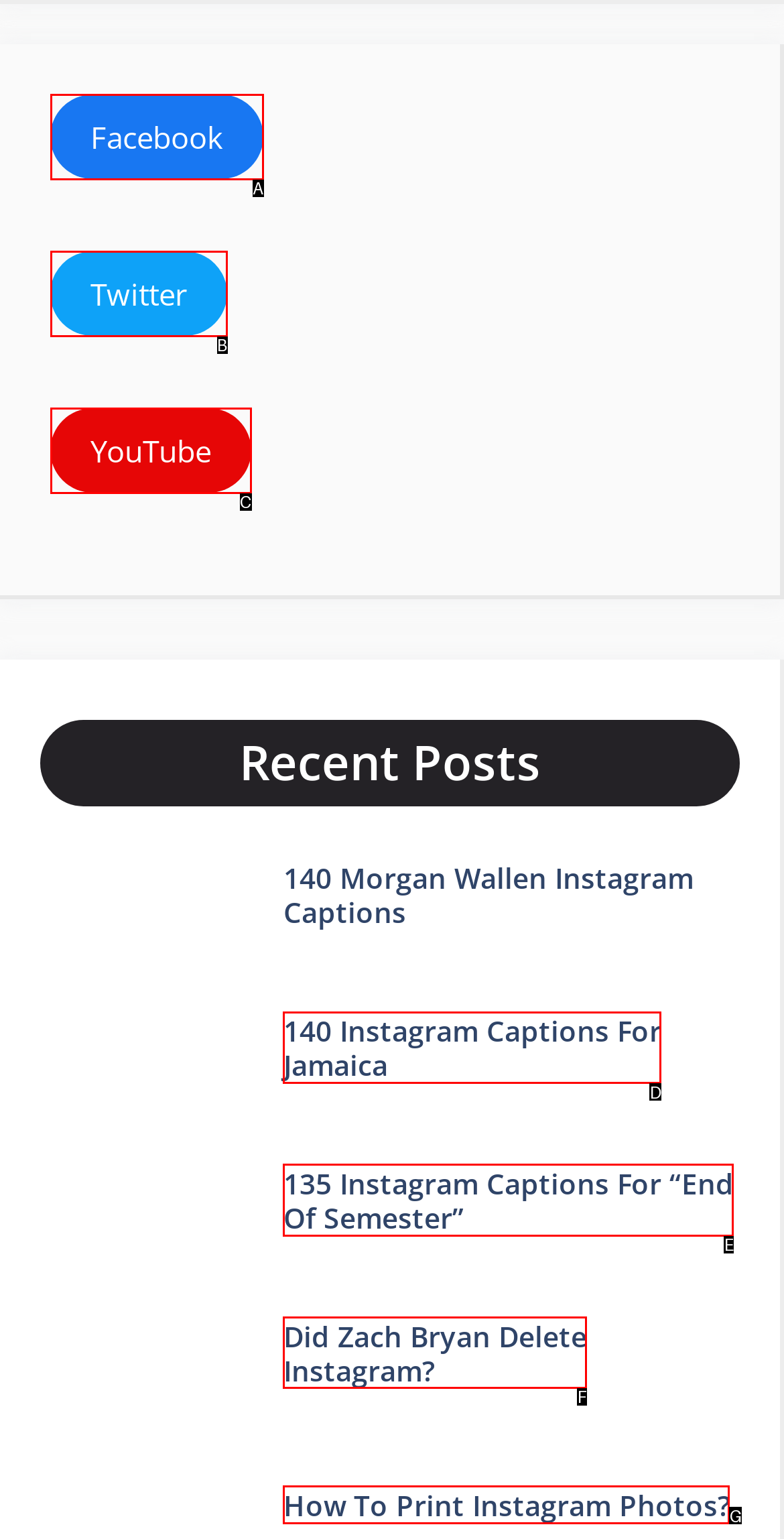Using the given description: YouTube, identify the HTML element that corresponds best. Answer with the letter of the correct option from the available choices.

C